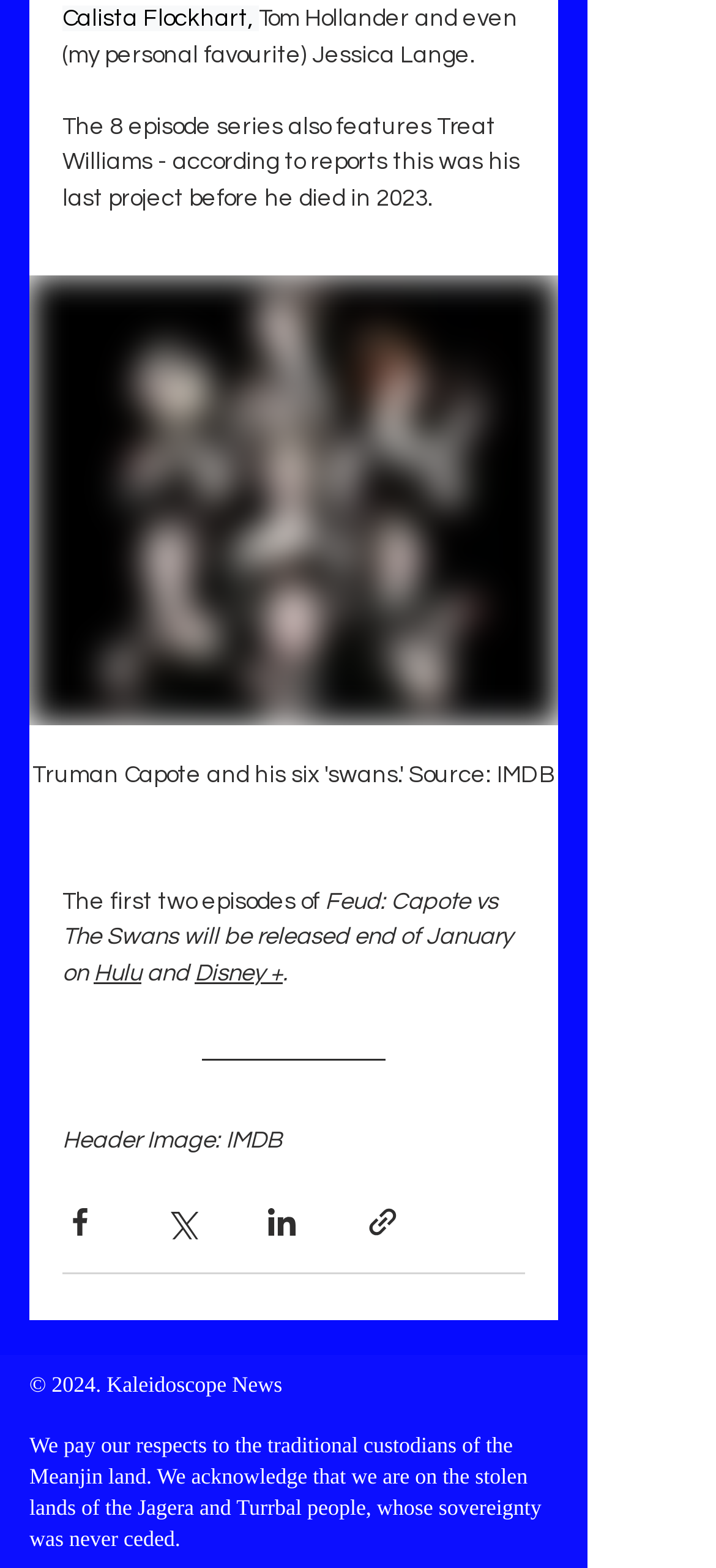What is the year mentioned in the copyright notice?
Offer a detailed and exhaustive answer to the question.

The webpage has a copyright notice that mentions '© 2024', which indicates the year of copyright.